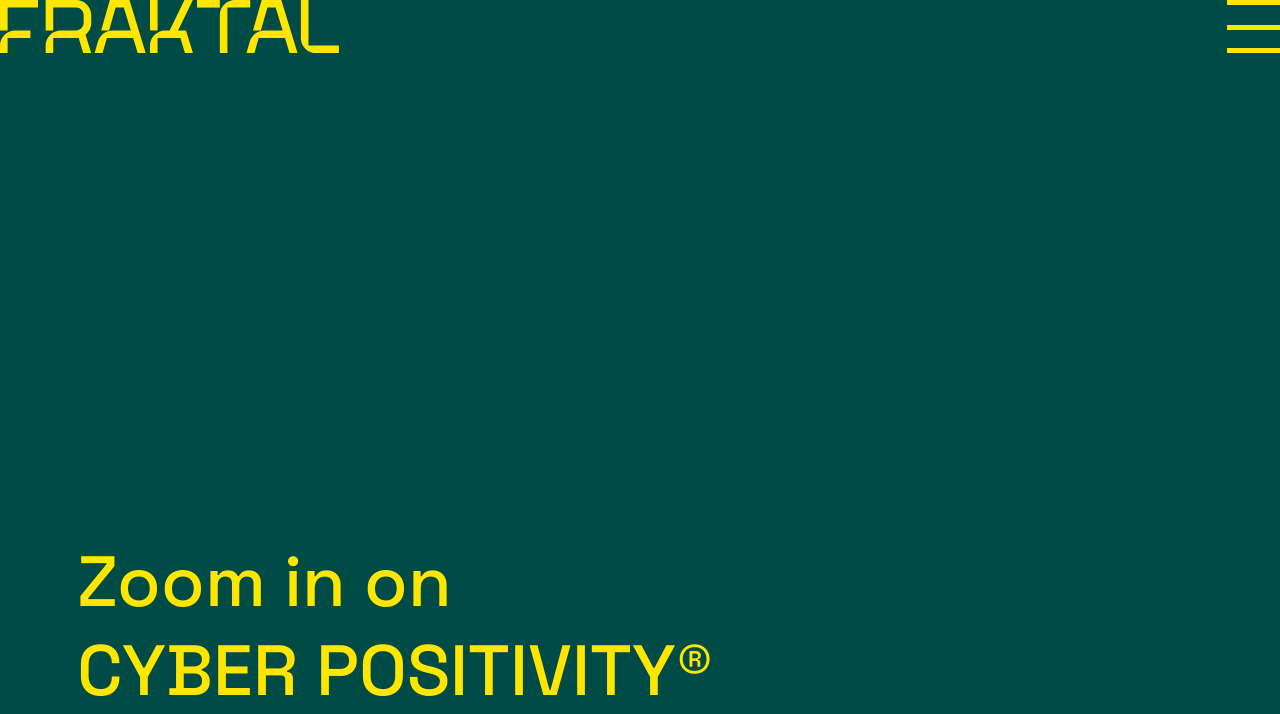Identify the bounding box coordinates for the element you need to click to achieve the following task: "Send an email to hello@fraktal.fi". The coordinates must be four float values ranging from 0 to 1, formatted as [left, top, right, bottom].

[0.68, 0.692, 0.94, 0.739]